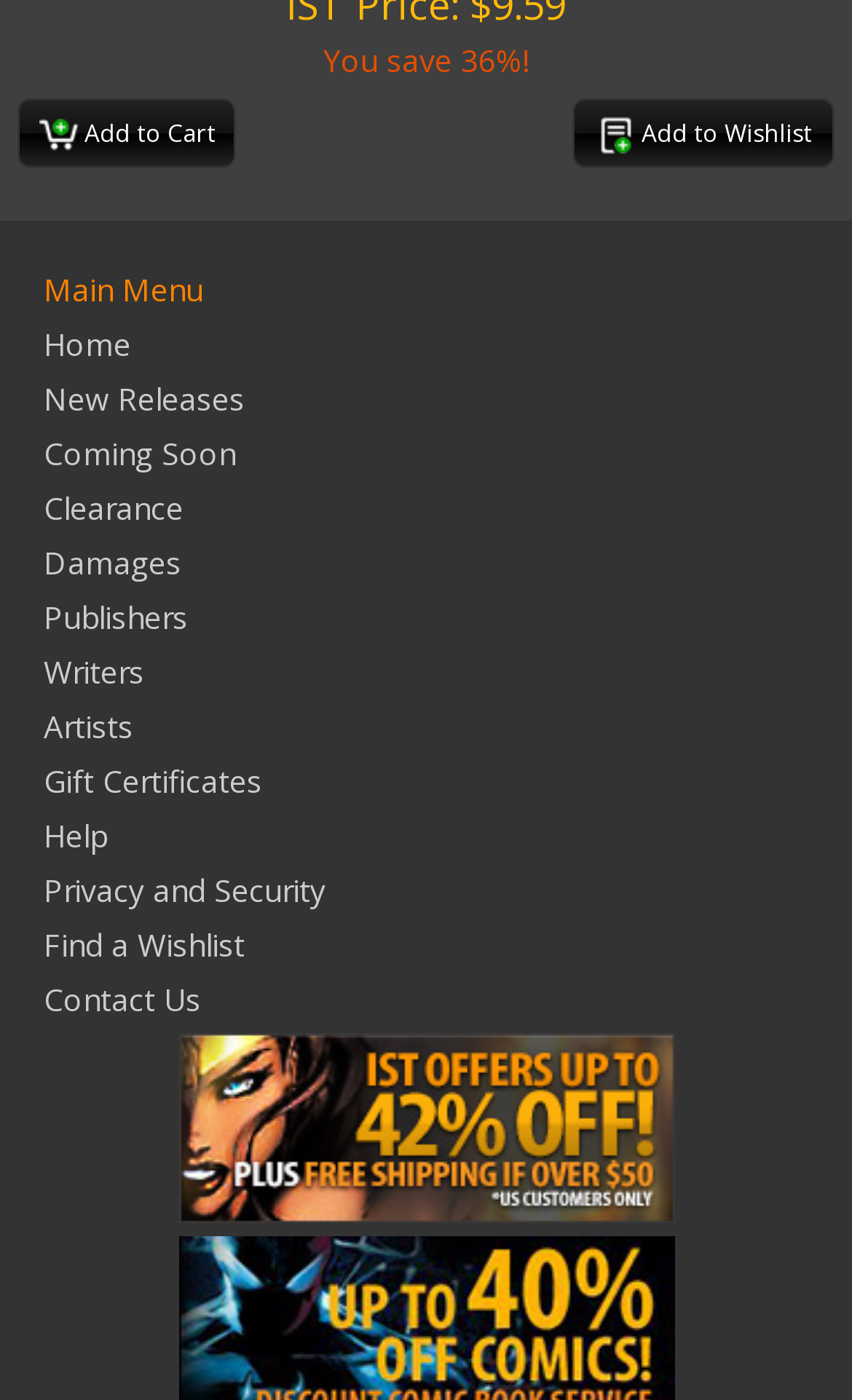Answer succinctly with a single word or phrase:
What is the name of the website?

Instocktrades.com